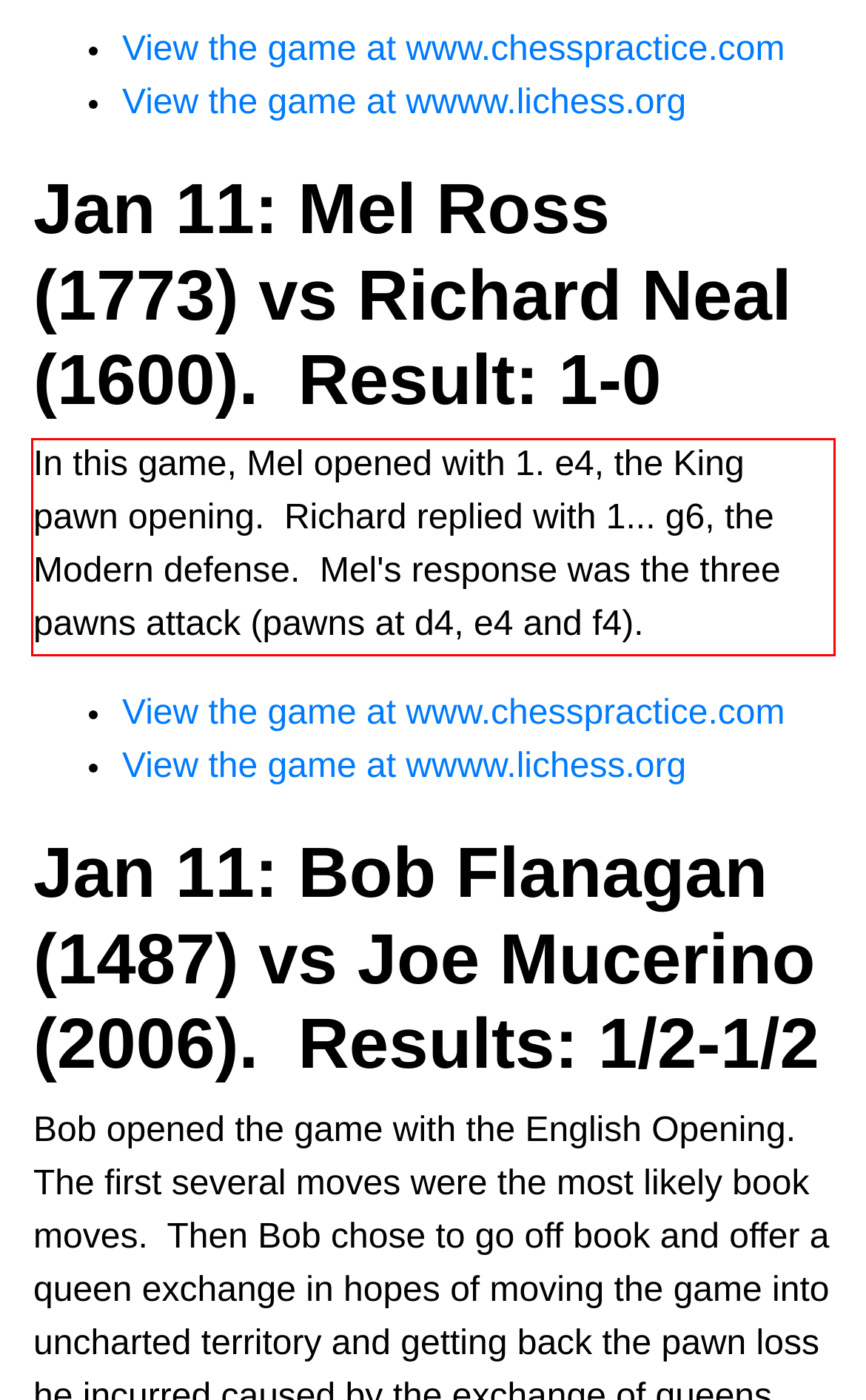Identify the red bounding box in the webpage screenshot and perform OCR to generate the text content enclosed.

In this game, Mel opened with 1. e4, the King pawn opening. Richard replied with 1... g6, the Modern defense. Mel's response was the three pawns attack (pawns at d4, e4 and f4).